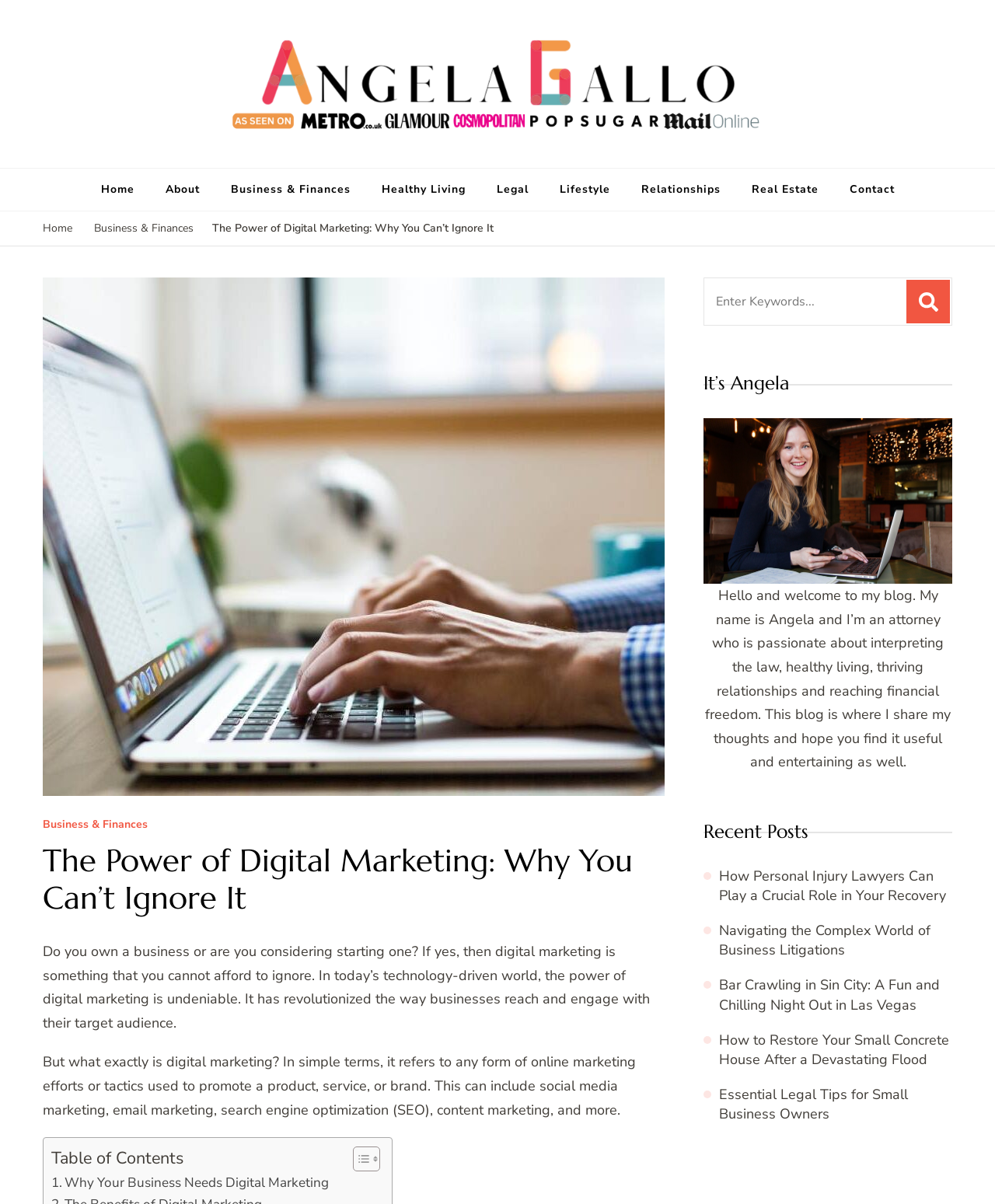Please mark the bounding box coordinates of the area that should be clicked to carry out the instruction: "Read the article 'The Power of Digital Marketing: Why You Can’t Ignore It'".

[0.213, 0.182, 0.496, 0.198]